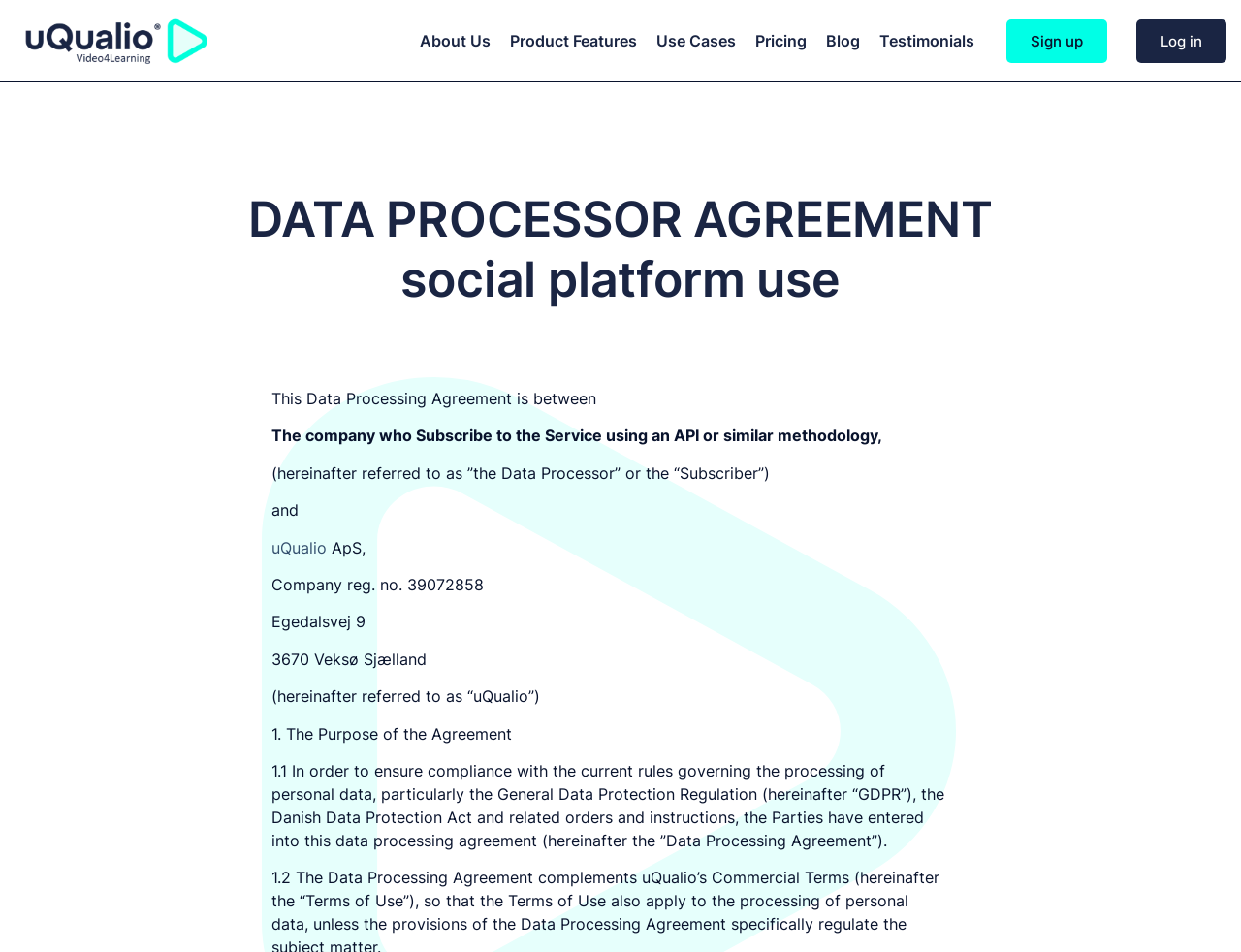Please indicate the bounding box coordinates of the element's region to be clicked to achieve the instruction: "sign up for the service". Provide the coordinates as four float numbers between 0 and 1, i.e., [left, top, right, bottom].

[0.811, 0.02, 0.892, 0.066]